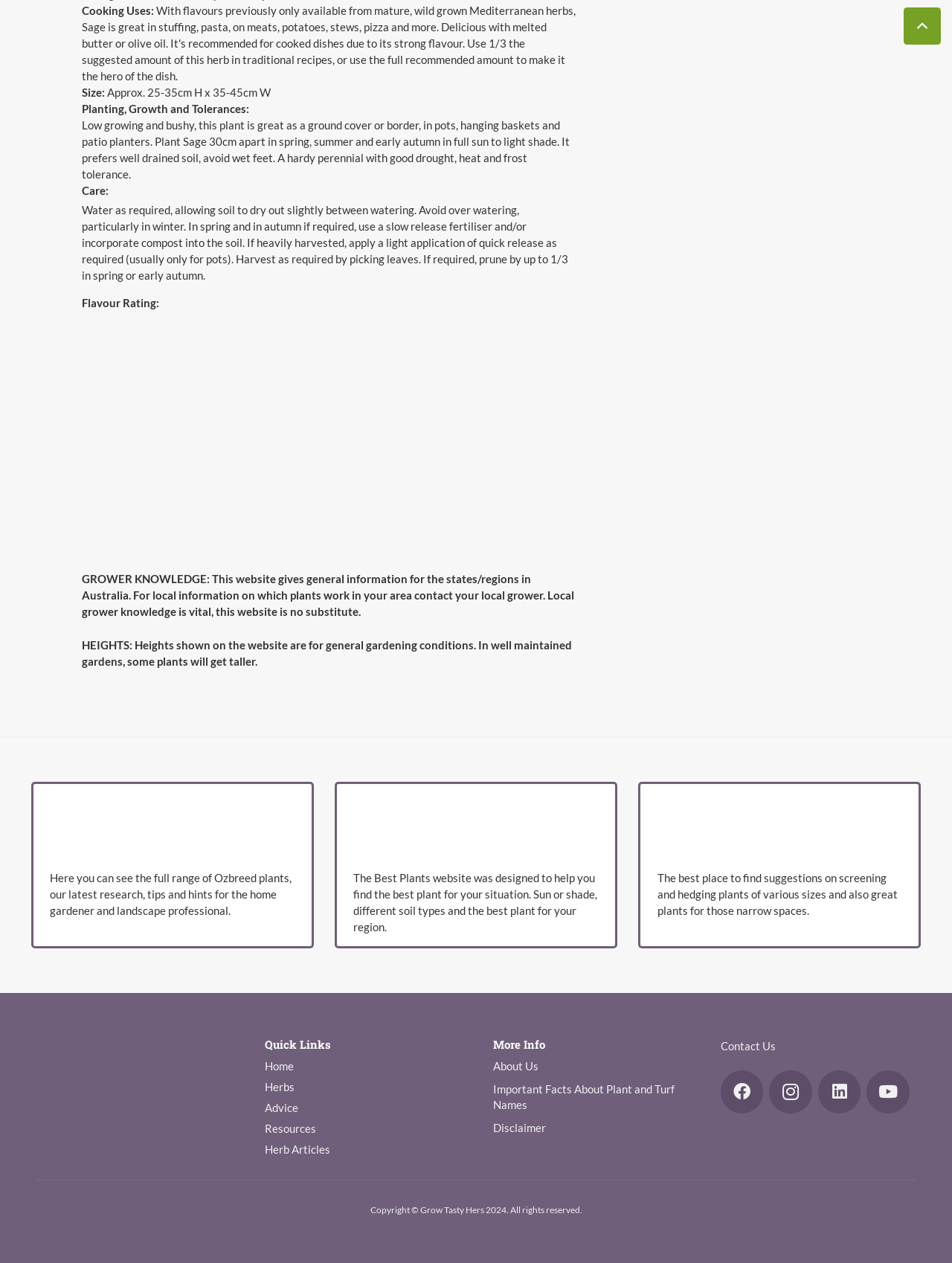Find the bounding box coordinates for the area you need to click to carry out the instruction: "View Profile of arbatochir96". The coordinates should be four float numbers between 0 and 1, indicated as [left, top, right, bottom].

None